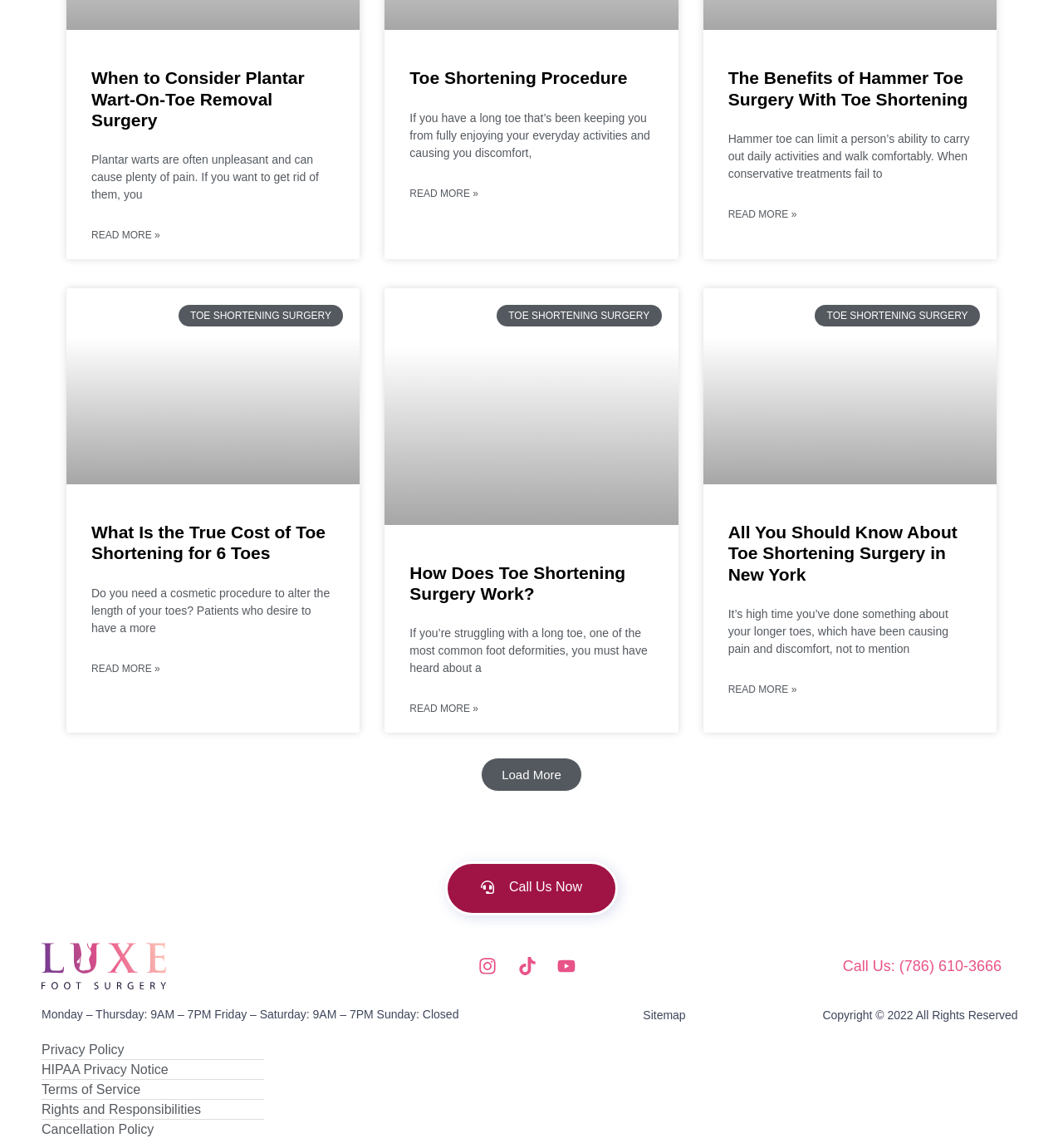How can I contact the surgery center?
Based on the visual information, provide a detailed and comprehensive answer.

The link at the bottom of the webpage with the text 'Call Us: (786) 610-3666' provides a phone number to contact the surgery center.